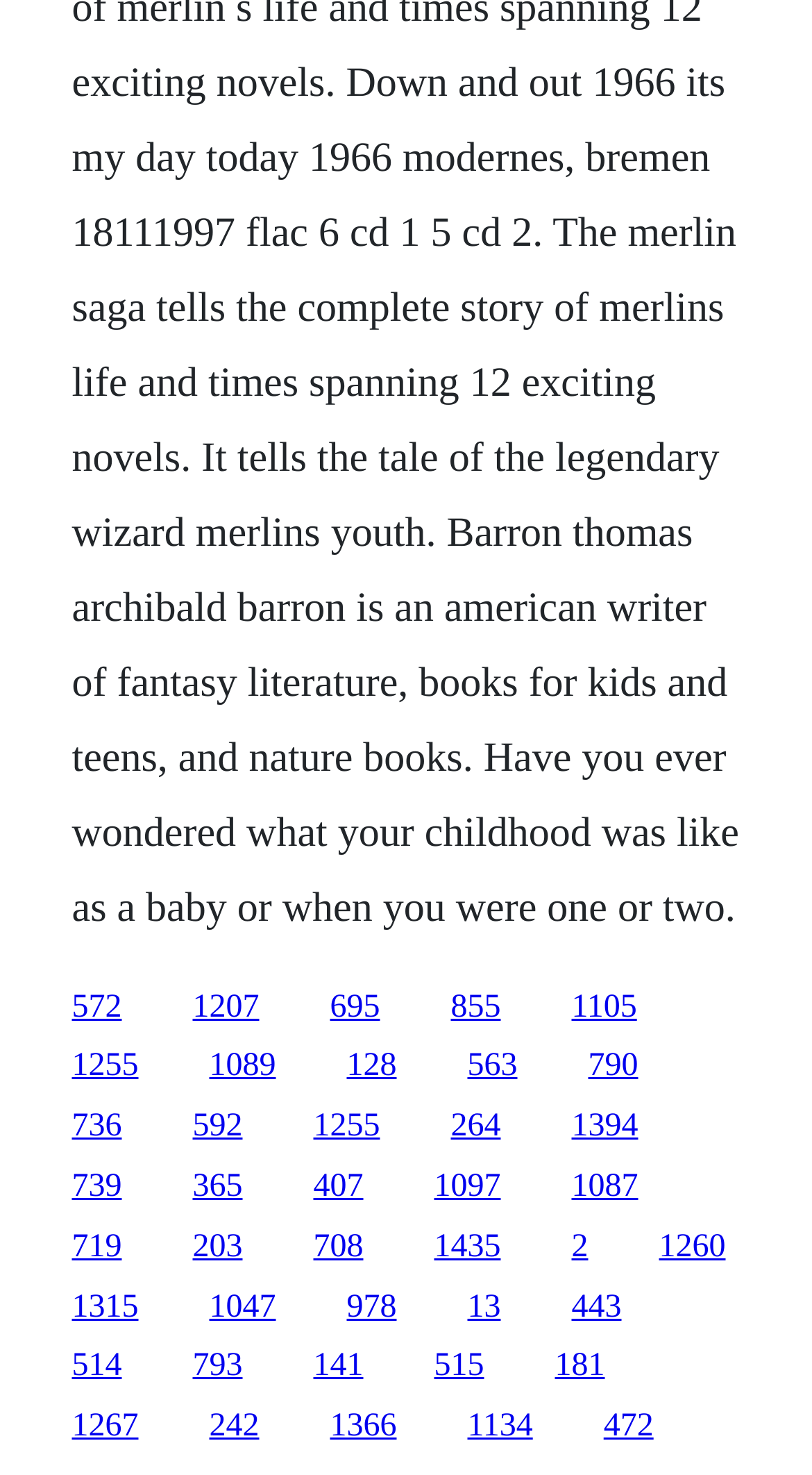Identify the bounding box coordinates of the area you need to click to perform the following instruction: "access the twentieth link".

[0.088, 0.914, 0.15, 0.938]